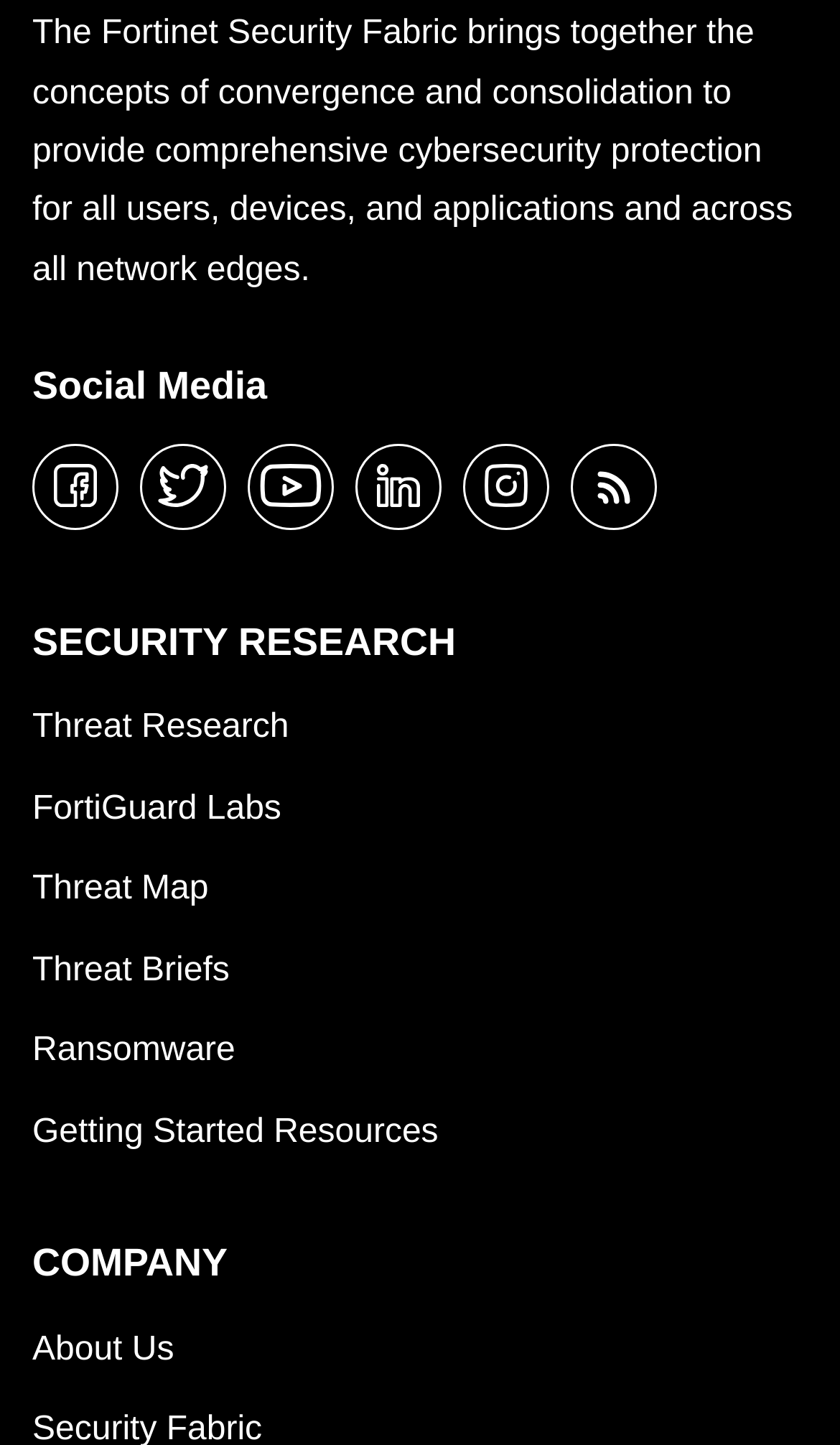Utilize the details in the image to thoroughly answer the following question: How many links are under the 'Security Research' category?

There are 5 links under the 'Security Research' category, namely 'Threat Research', 'FortiGuard Labs', 'Threat Map', 'Threat Briefs', and 'Ransomware'.